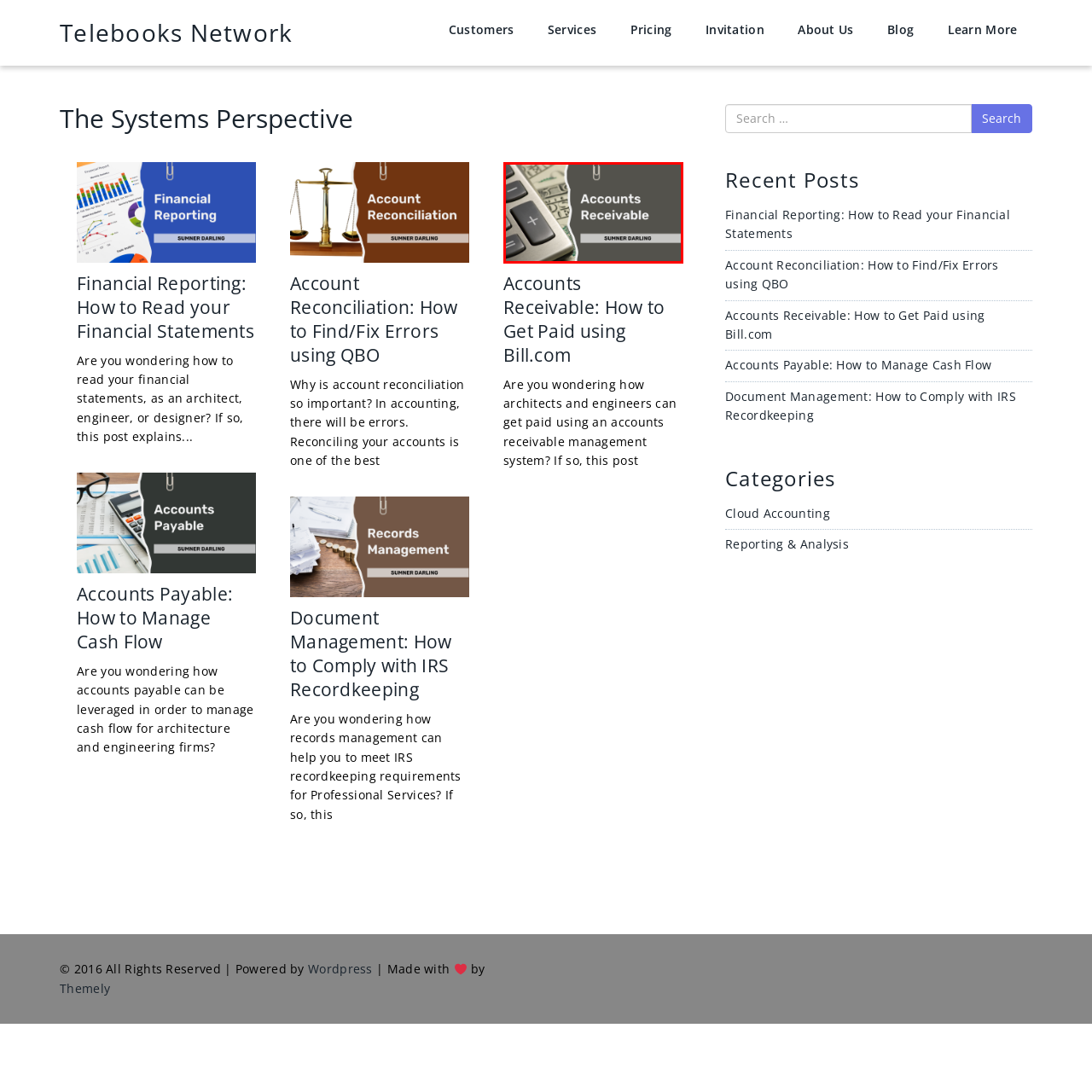Whose name is displayed below the title?
Concentrate on the image bordered by the red bounding box and offer a comprehensive response based on the image details.

The author's name, 'SUMNER DARLING', is displayed below the title, indicating the contributor behind the content, which suggests that the image is part of a larger work or publication related to financial management.